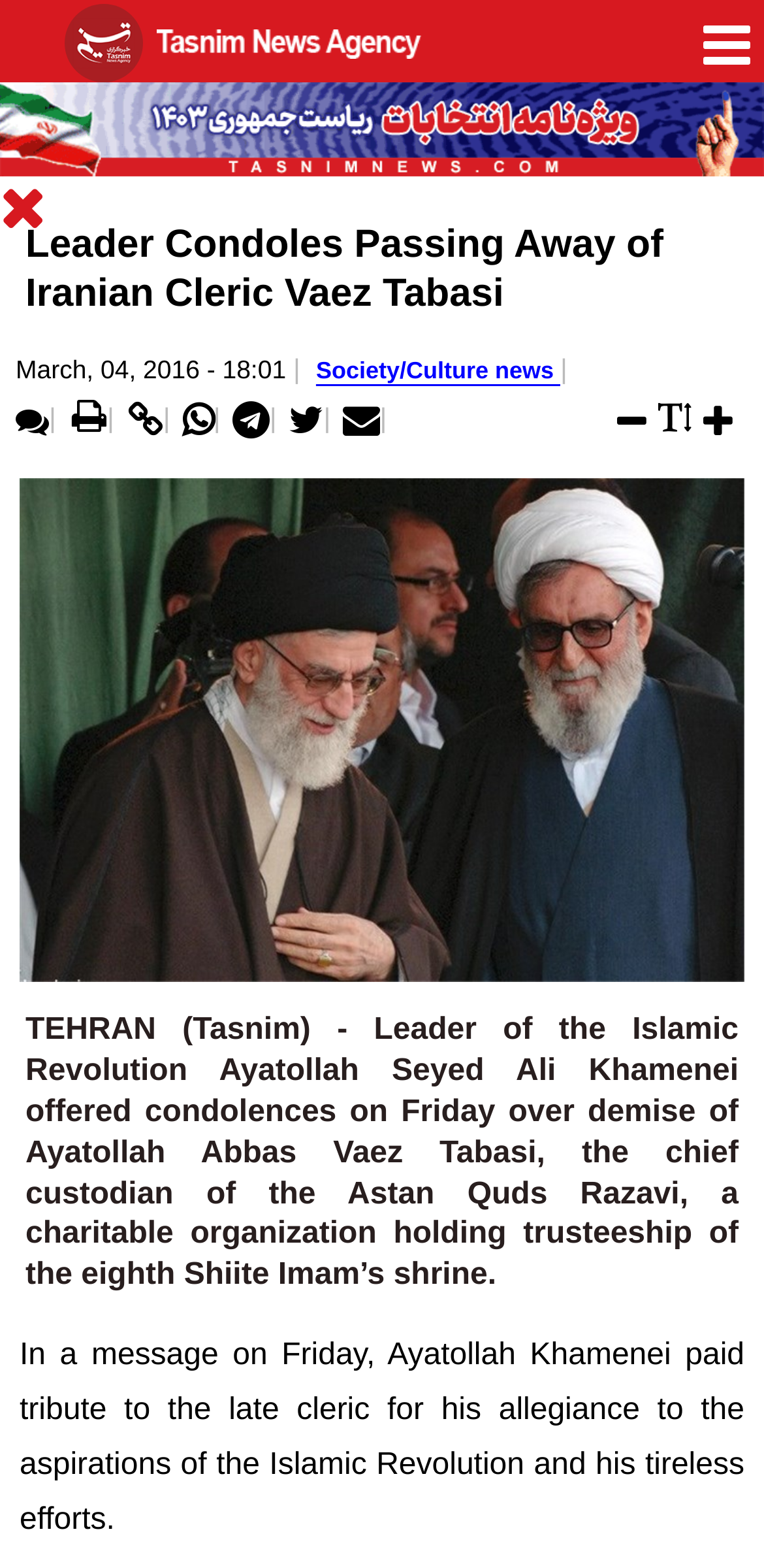Based on the visual content of the image, answer the question thoroughly: What is the date of the news article?

I found the date of the news article by looking at the text 'March, 04, 2016 - 18:01' which is located below the main heading of the webpage.